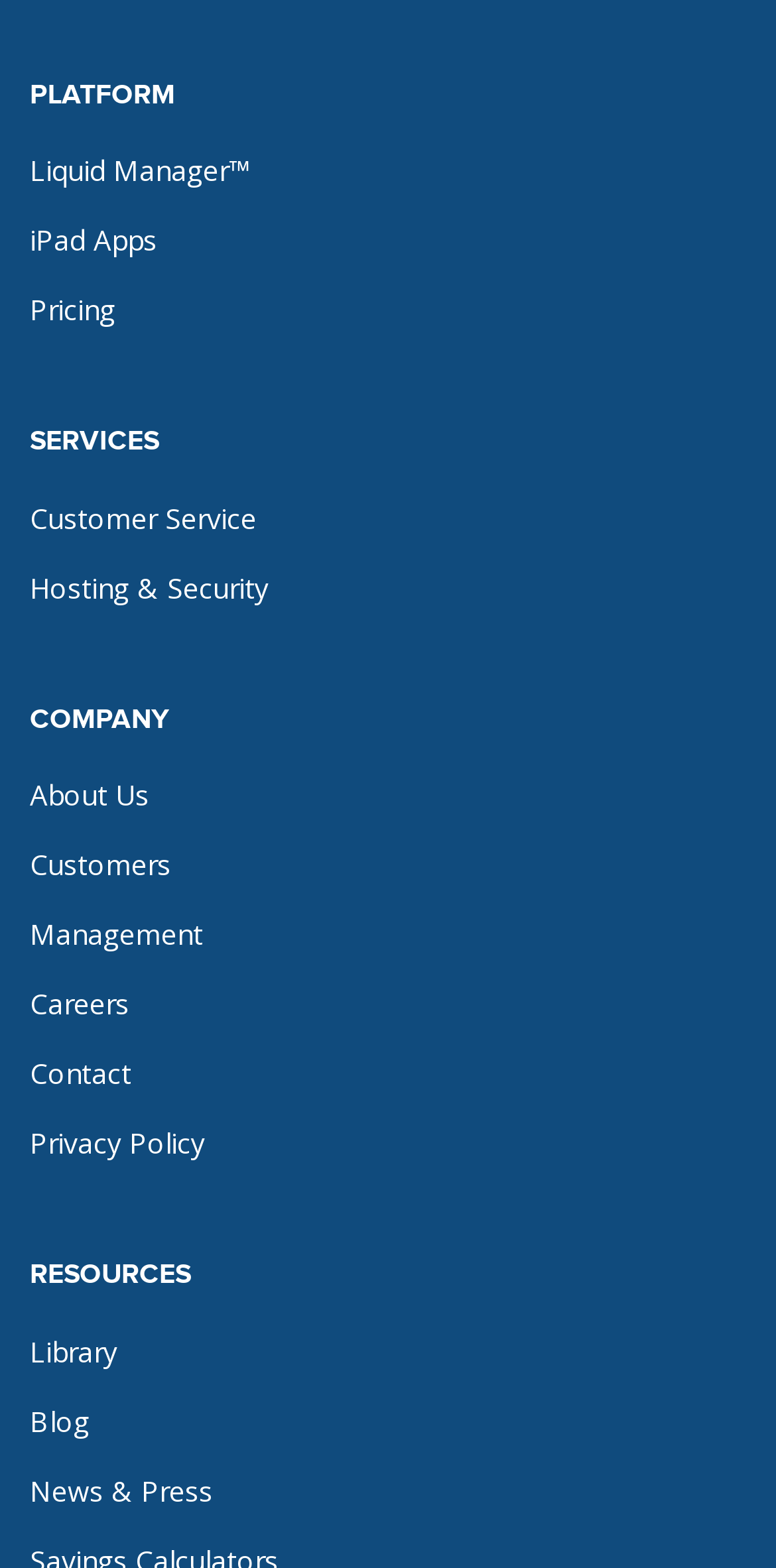Please locate the bounding box coordinates of the region I need to click to follow this instruction: "Read Popular Posts".

None